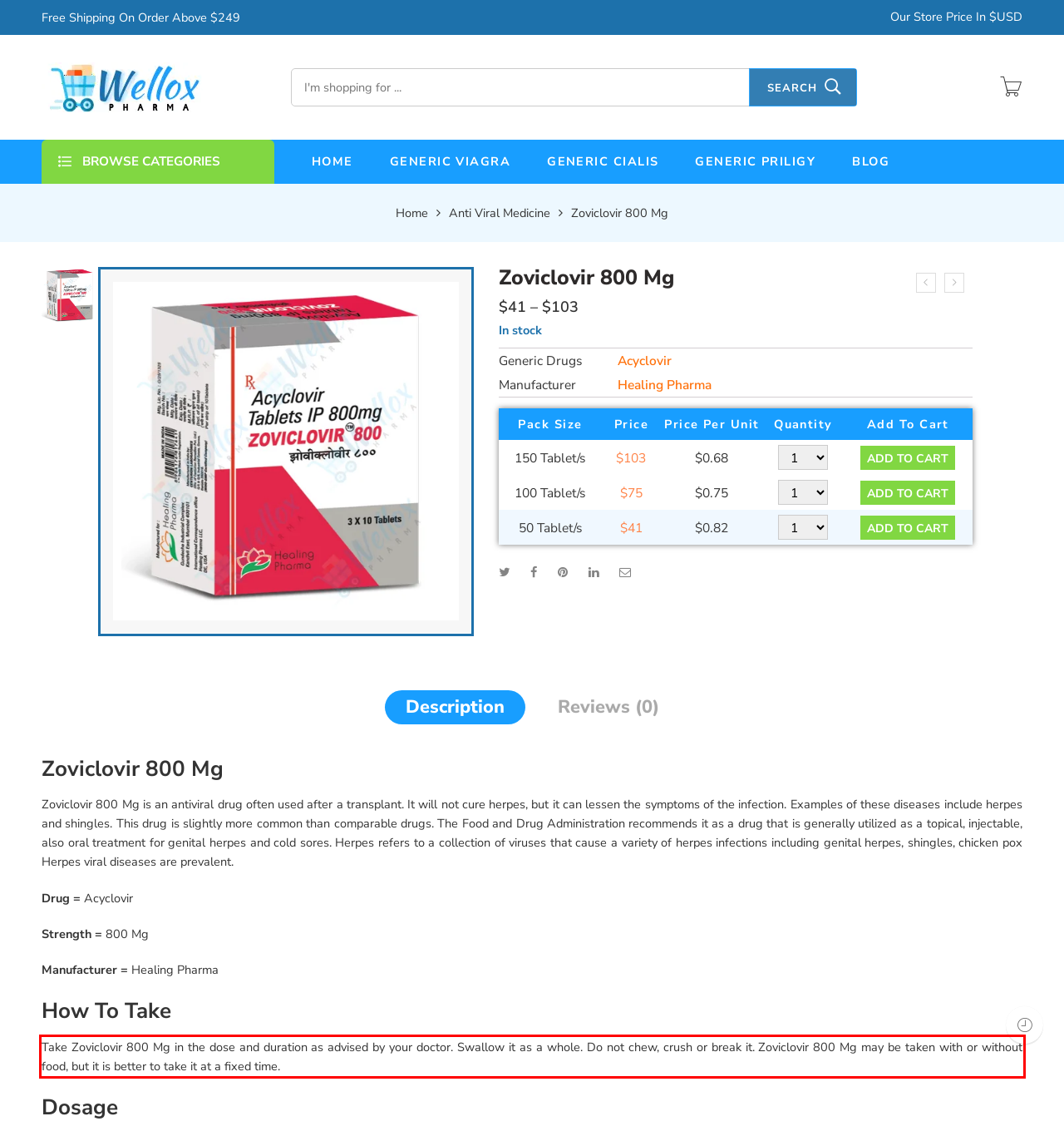Perform OCR on the text inside the red-bordered box in the provided screenshot and output the content.

Take Zoviclovir 800 Mg in the dose and duration as advised by your doctor. Swallow it as a whole. Do not chew, crush or break it. Zoviclovir 800 Mg may be taken with or without food, but it is better to take it at a fixed time.